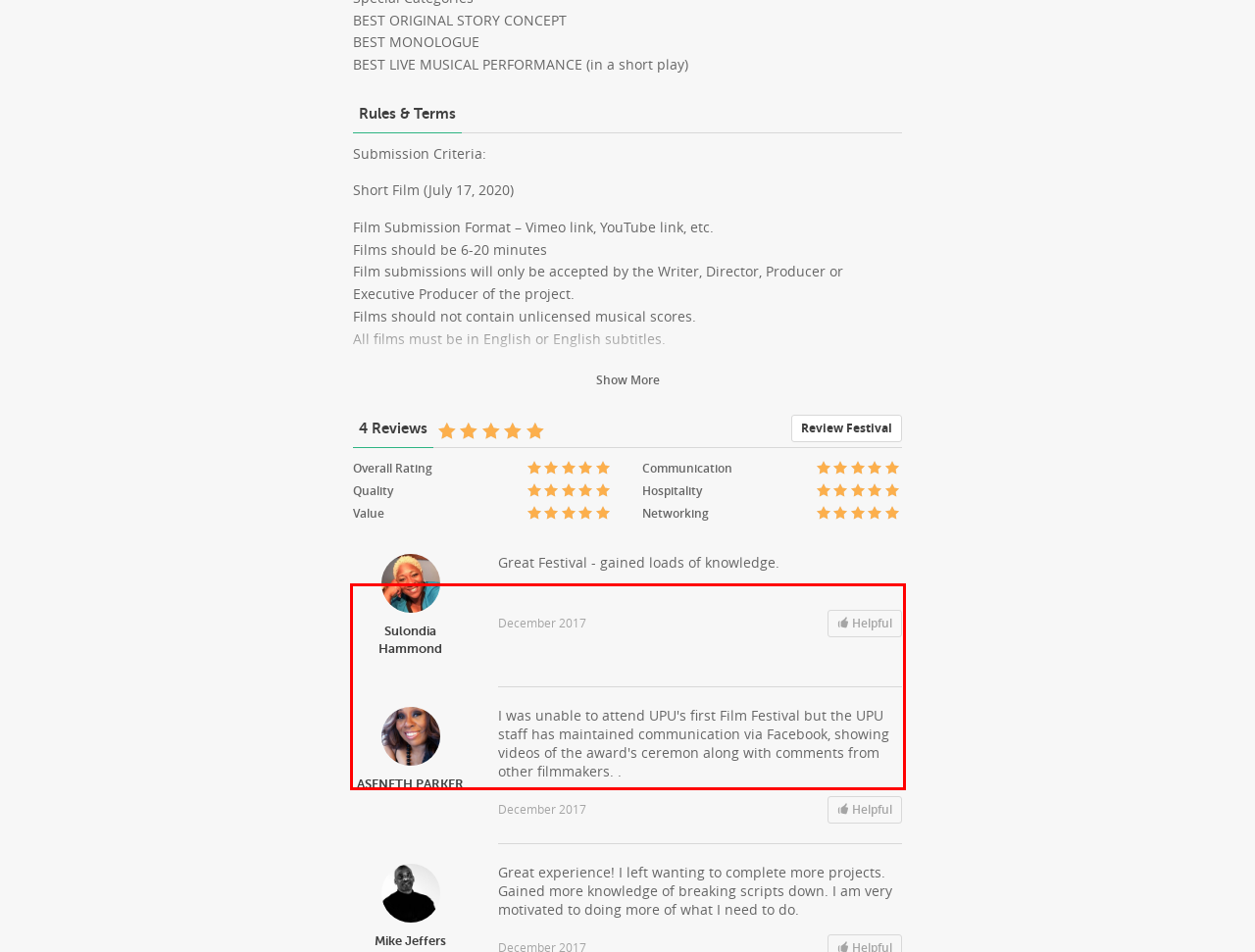You have a screenshot with a red rectangle around a UI element. Recognize and extract the text within this red bounding box using OCR.

All materials submitted must be registered with the Library of Congress, if you have not done so, you can submit your materials now at www.copyright.gov. ​ ​Entrants are responsible for obtaining any necessary licenses, royalties, release forms, clearances, and permits necessary to present their work. Should your project be accepted into the festival, there is a minimal participation fee that is payable. For short plays: you are responsible for producing, casting, directing and mounting your show at the festival.